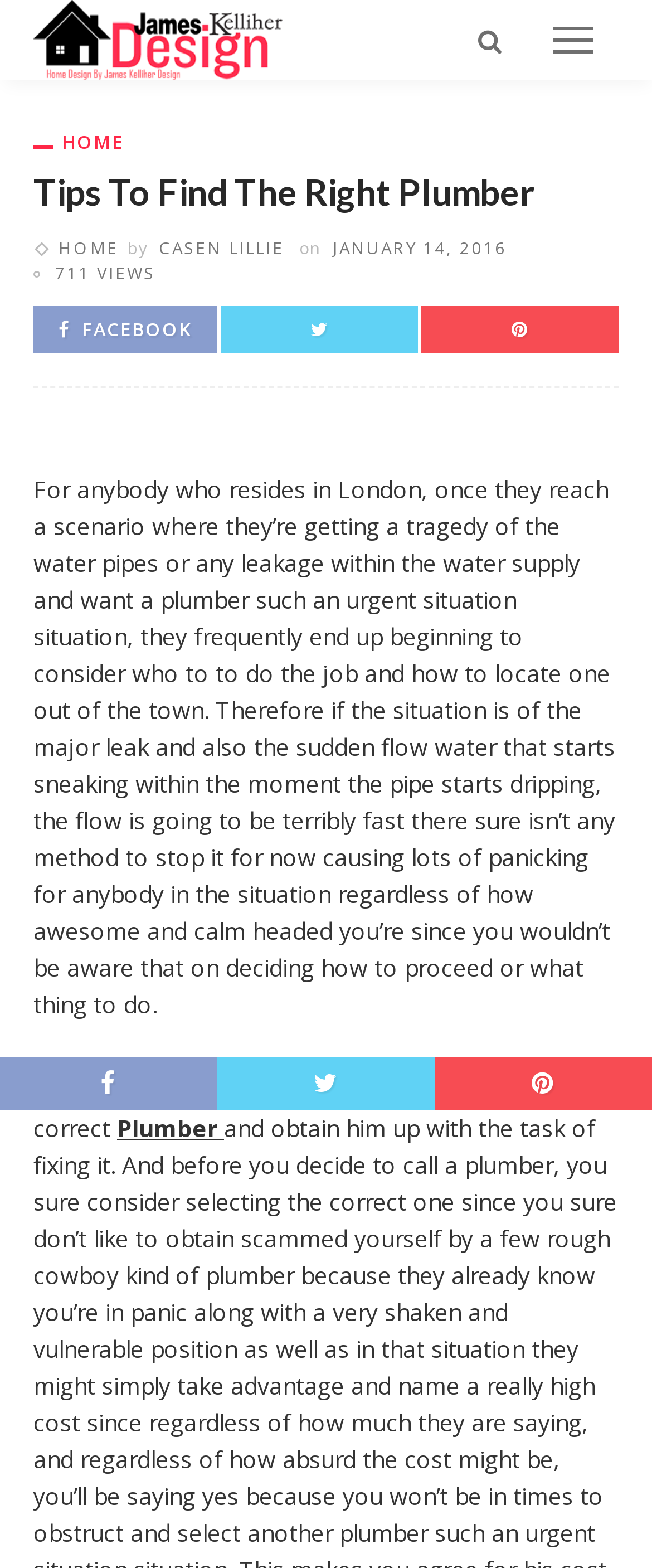Could you find the bounding box coordinates of the clickable area to complete this instruction: "Read the article by CASEN LILLIE"?

[0.244, 0.15, 0.436, 0.165]